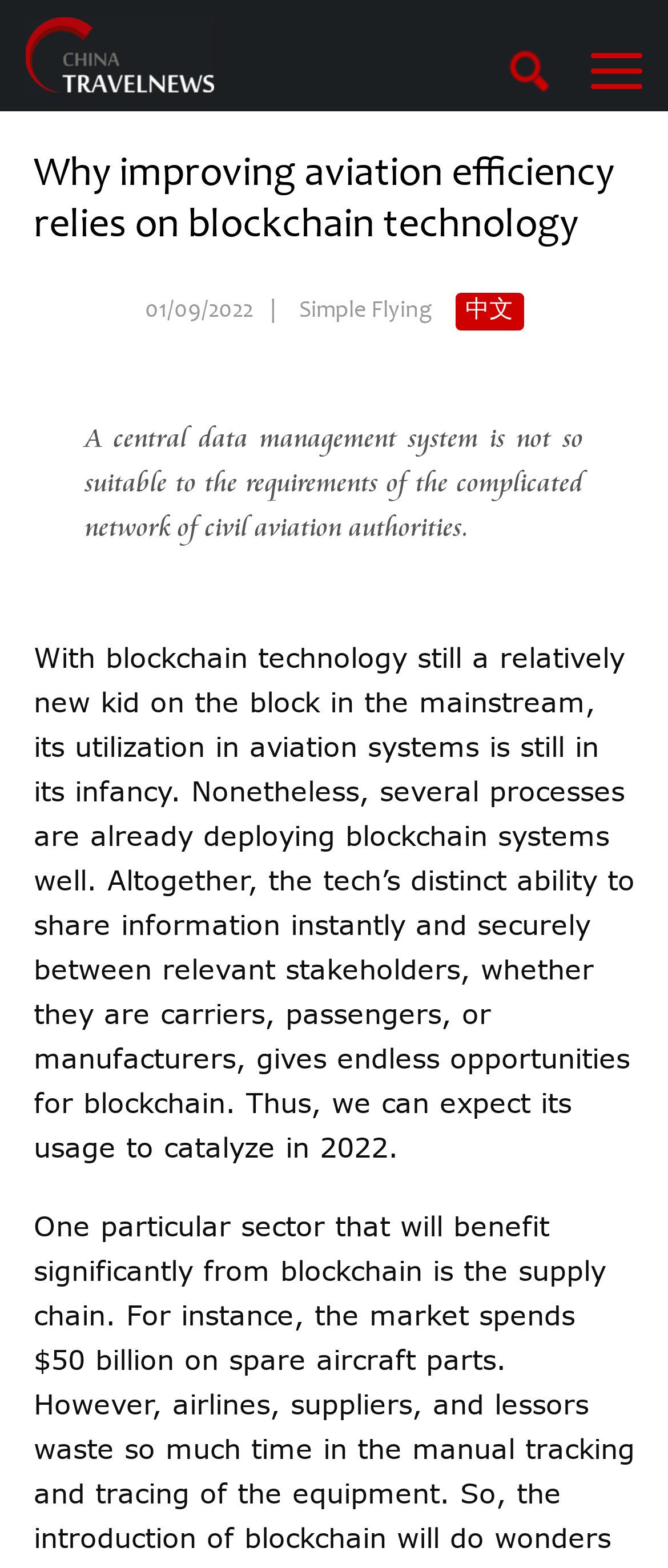What is the main topic of the article?
Refer to the screenshot and answer in one word or phrase.

Aviation efficiency and blockchain technology